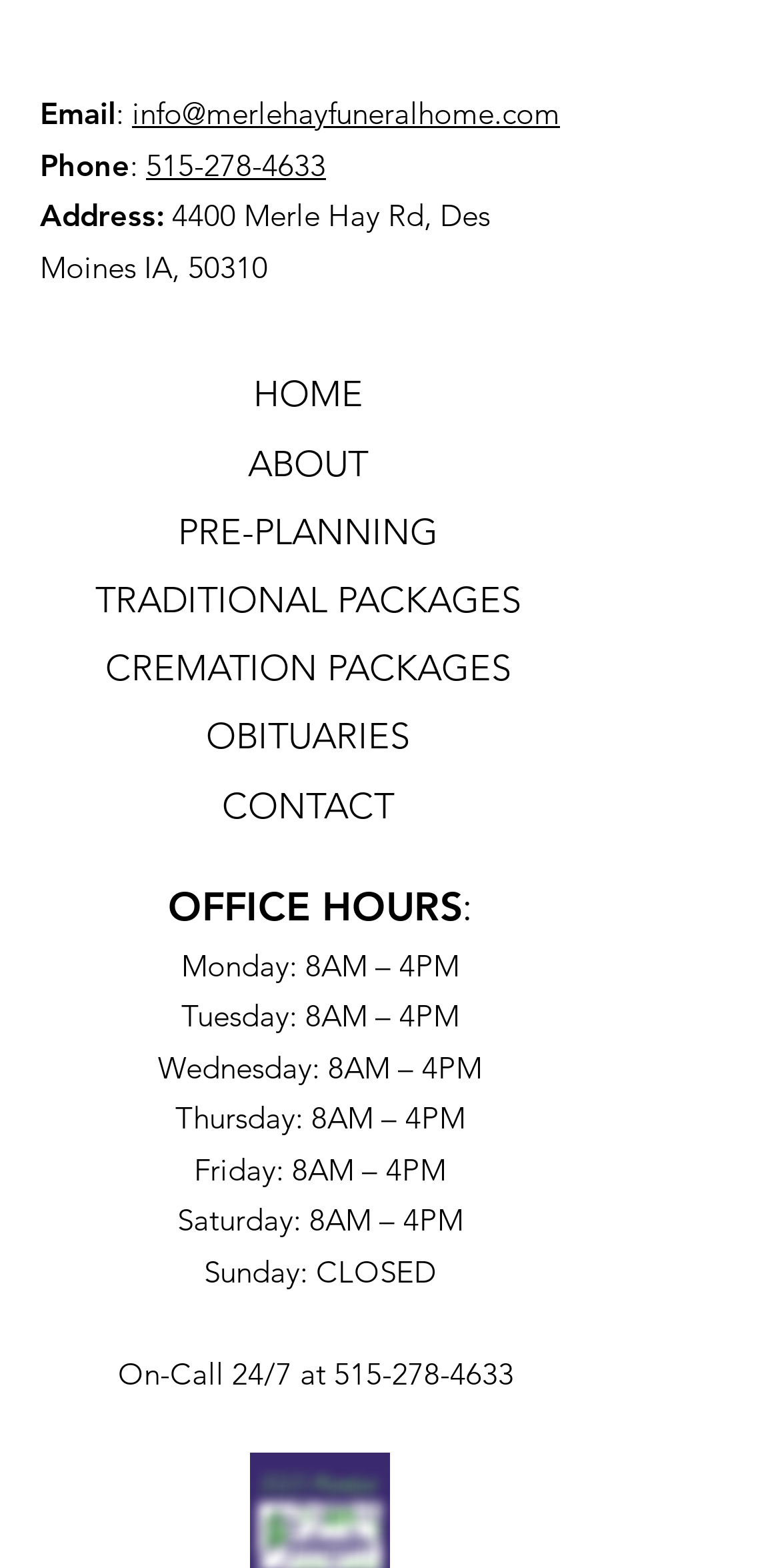Refer to the image and provide a thorough answer to this question:
How many links are there in the navigation menu?

I counted the number of links in the navigation menu by looking at the links with text 'HOME', 'ABOUT', 'PRE-PLANNING', 'TRADITIONAL PACKAGES', 'CREMATION PACKAGES', 'OBITUARIES', and 'CONTACT'. There are 7 links in total.